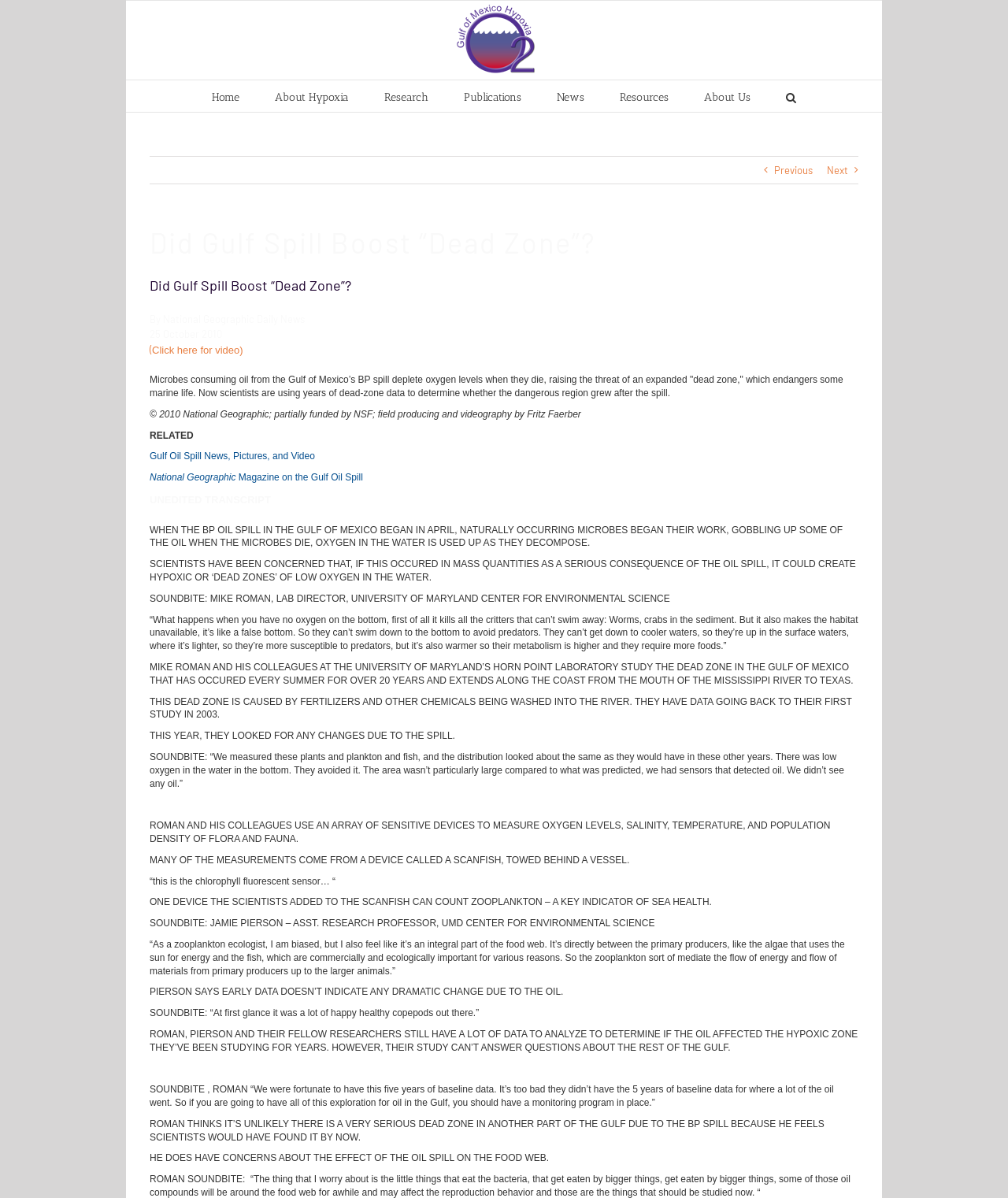Refer to the screenshot and answer the following question in detail:
What is the name of the laboratory where Mike Roman works?

According to the article, Mike Roman is the lab director at the University of Maryland Center for Environmental Science, where he and his colleagues study the 'dead zone' in the Gulf of Mexico.